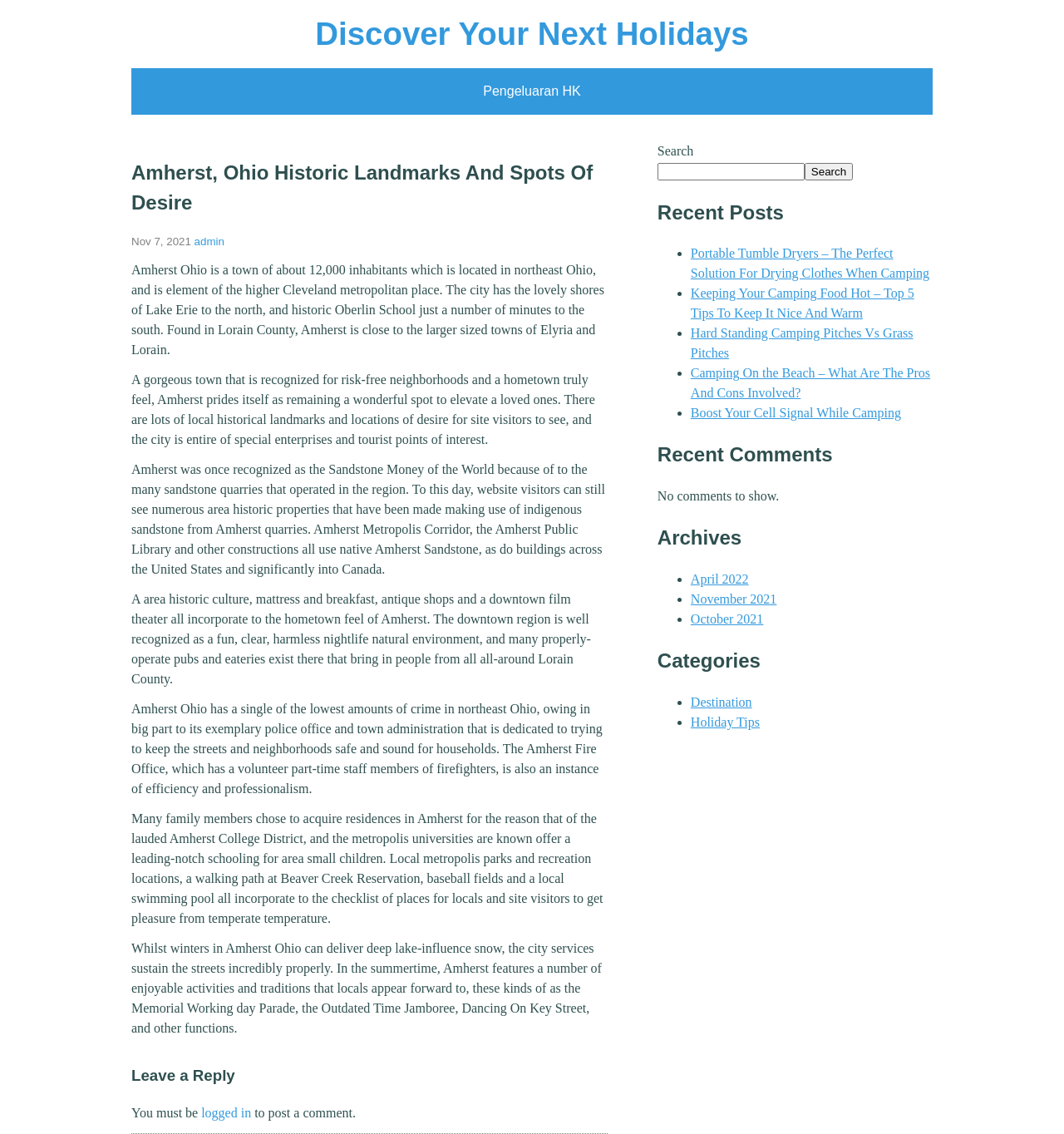Indicate the bounding box coordinates of the clickable region to achieve the following instruction: "Leave a reply."

[0.123, 0.939, 0.571, 0.959]